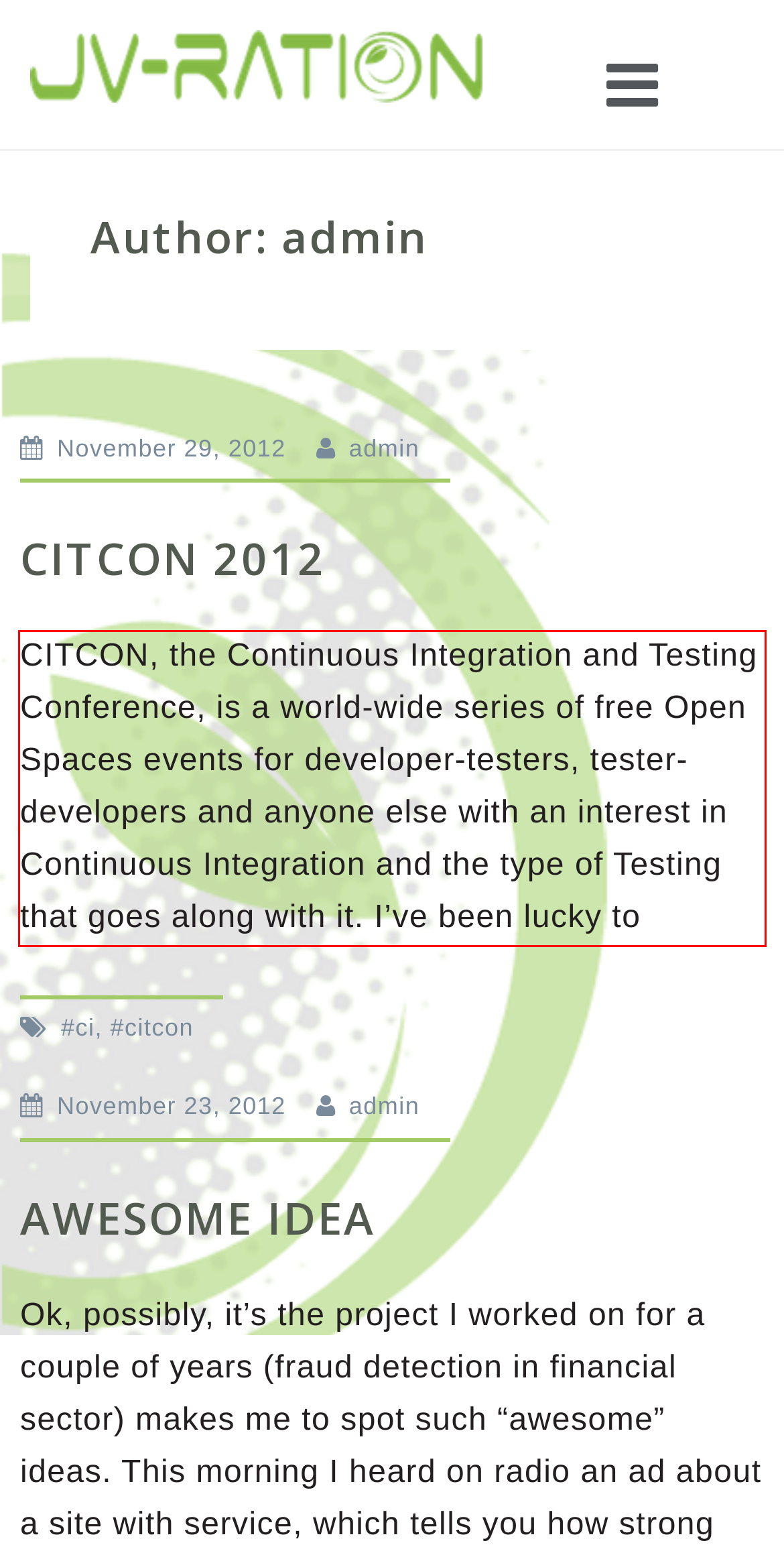Given a webpage screenshot, locate the red bounding box and extract the text content found inside it.

CITCON, the Continuous Integration and Testing Conference, is a world-wide series of free Open Spaces events for developer-testers, tester-developers and anyone else with an interest in Continuous Integration and the type of Testing that goes along with it. I’ve been lucky to